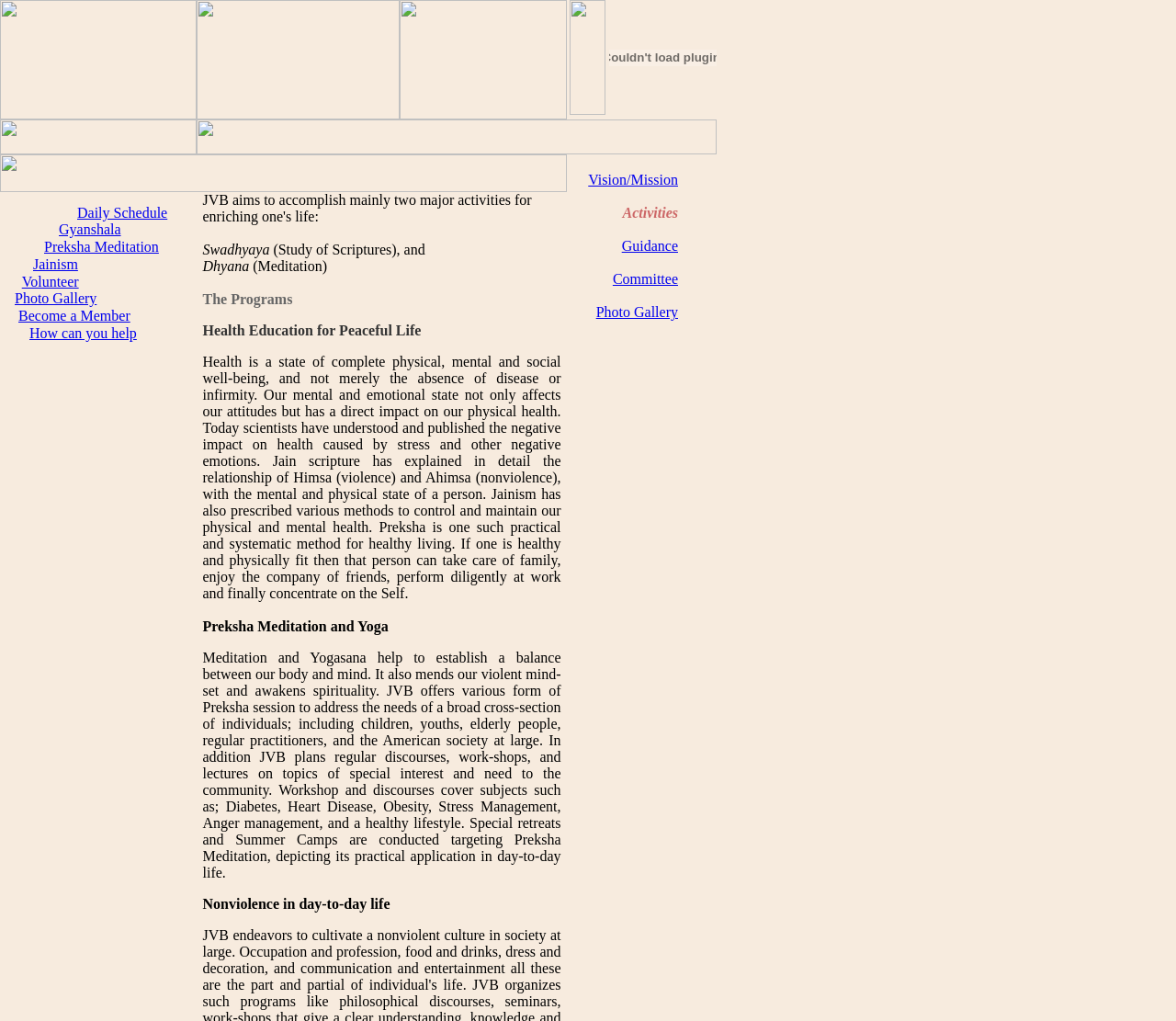What is the purpose of the 'Vision/Mission' link? Please answer the question using a single word or phrase based on the image.

To access Vision/Mission page